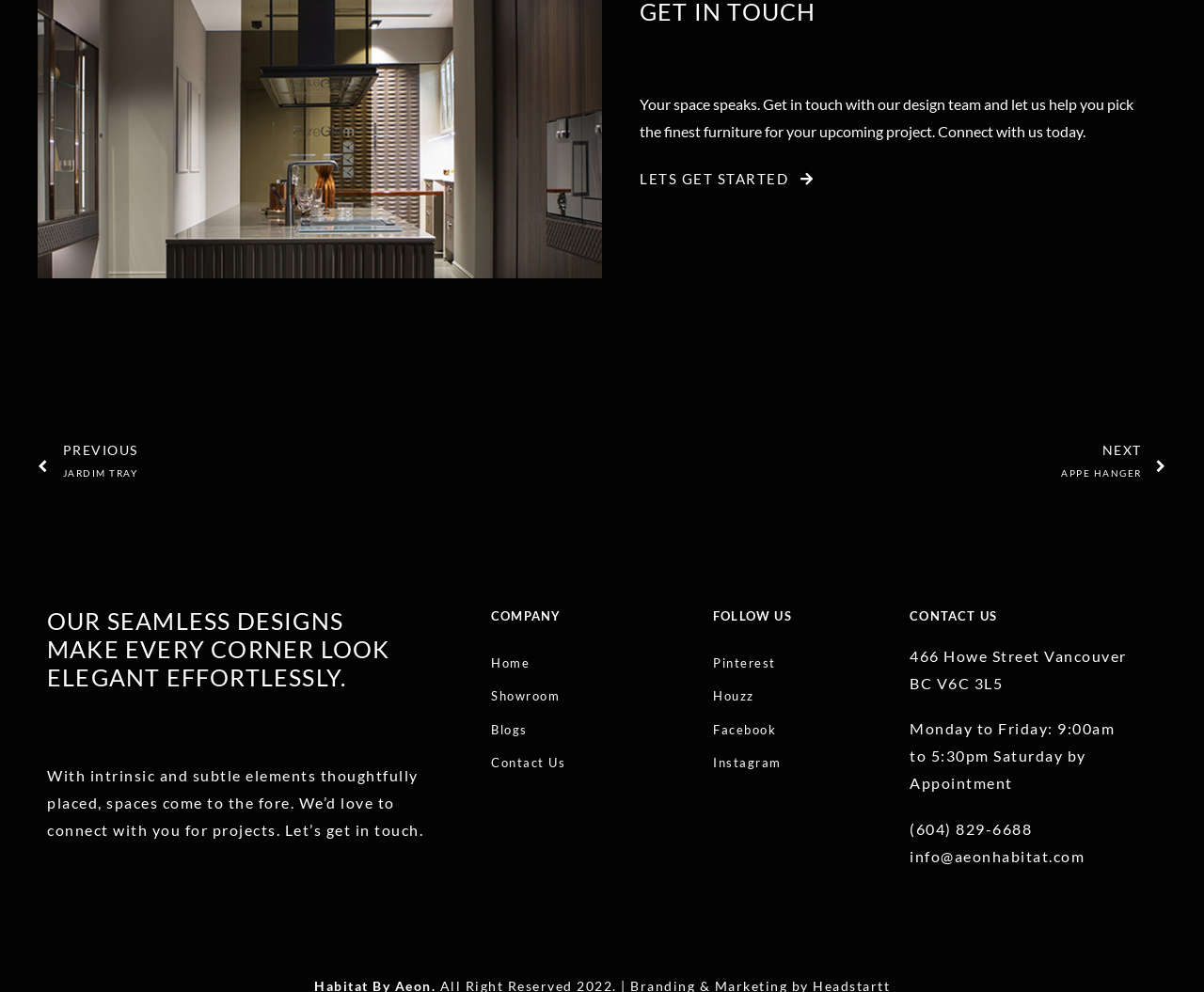Find the bounding box of the element with the following description: "info@aeonhabitat.com". The coordinates must be four float numbers between 0 and 1, formatted as [left, top, right, bottom].

[0.756, 0.854, 0.901, 0.872]